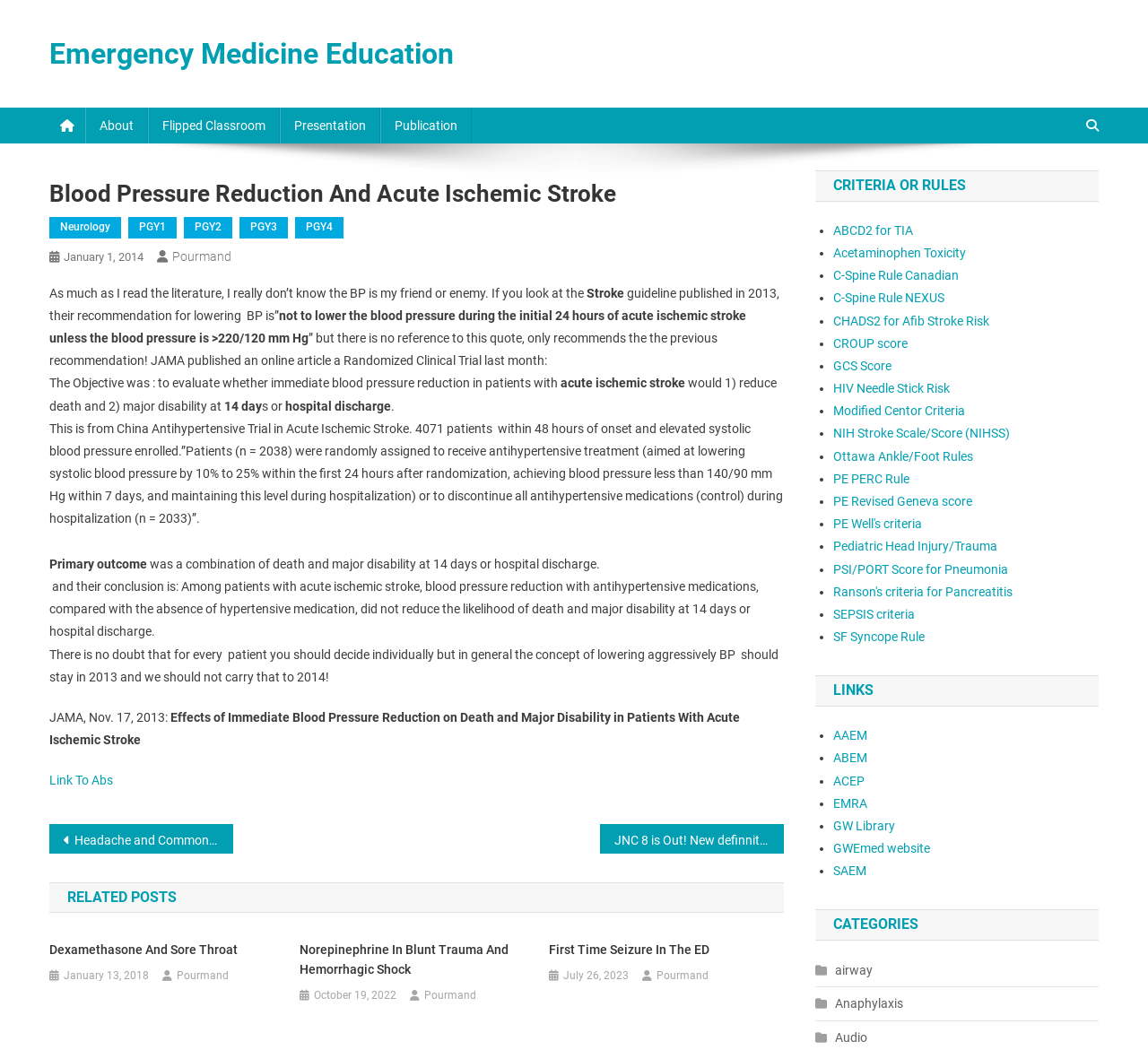Bounding box coordinates must be specified in the format (top-left x, top-left y, bottom-right x, bottom-right y). All values should be floating point numbers between 0 and 1. What are the bounding box coordinates of the UI element described as: C-Spine Rule NEXUS

[0.726, 0.277, 0.823, 0.291]